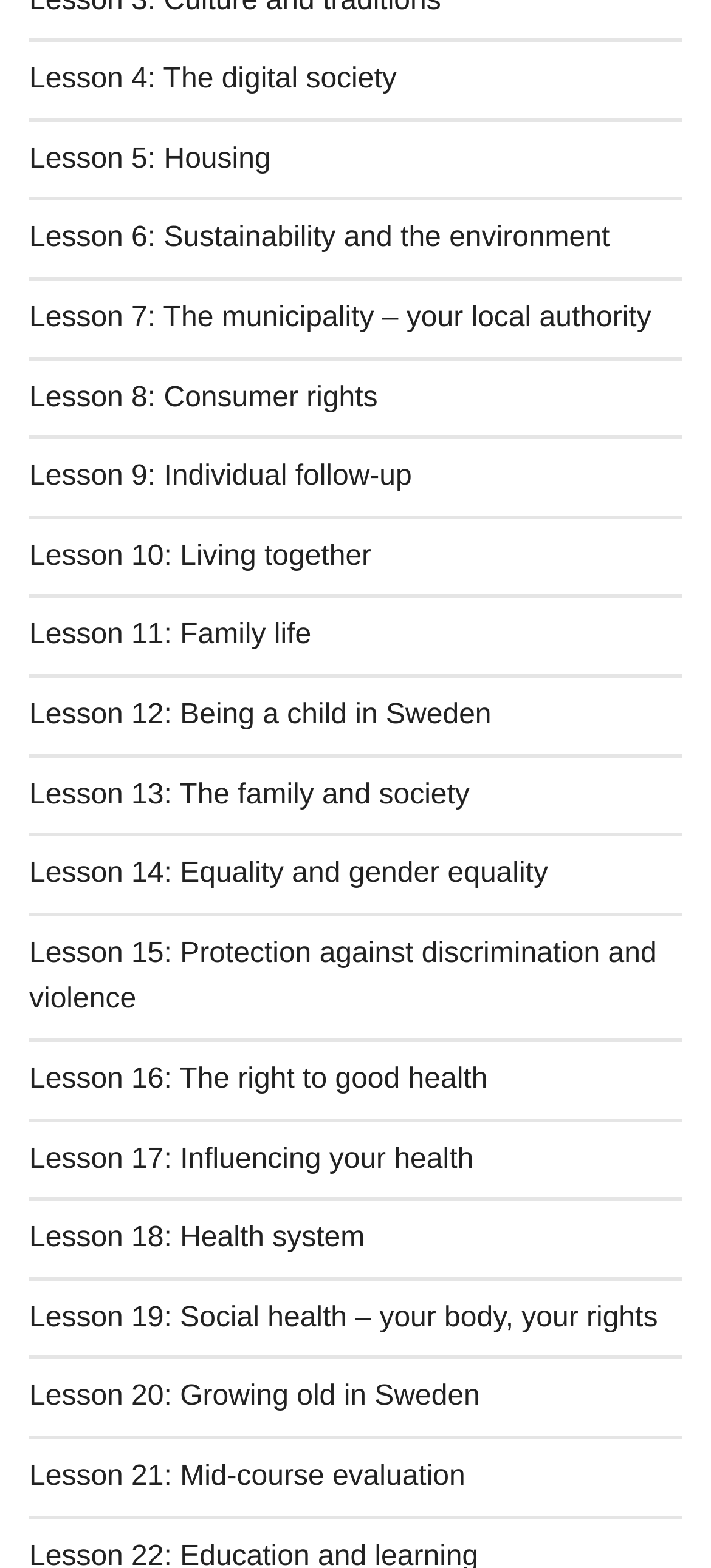Are there any lessons related to health? Using the information from the screenshot, answer with a single word or phrase.

Yes